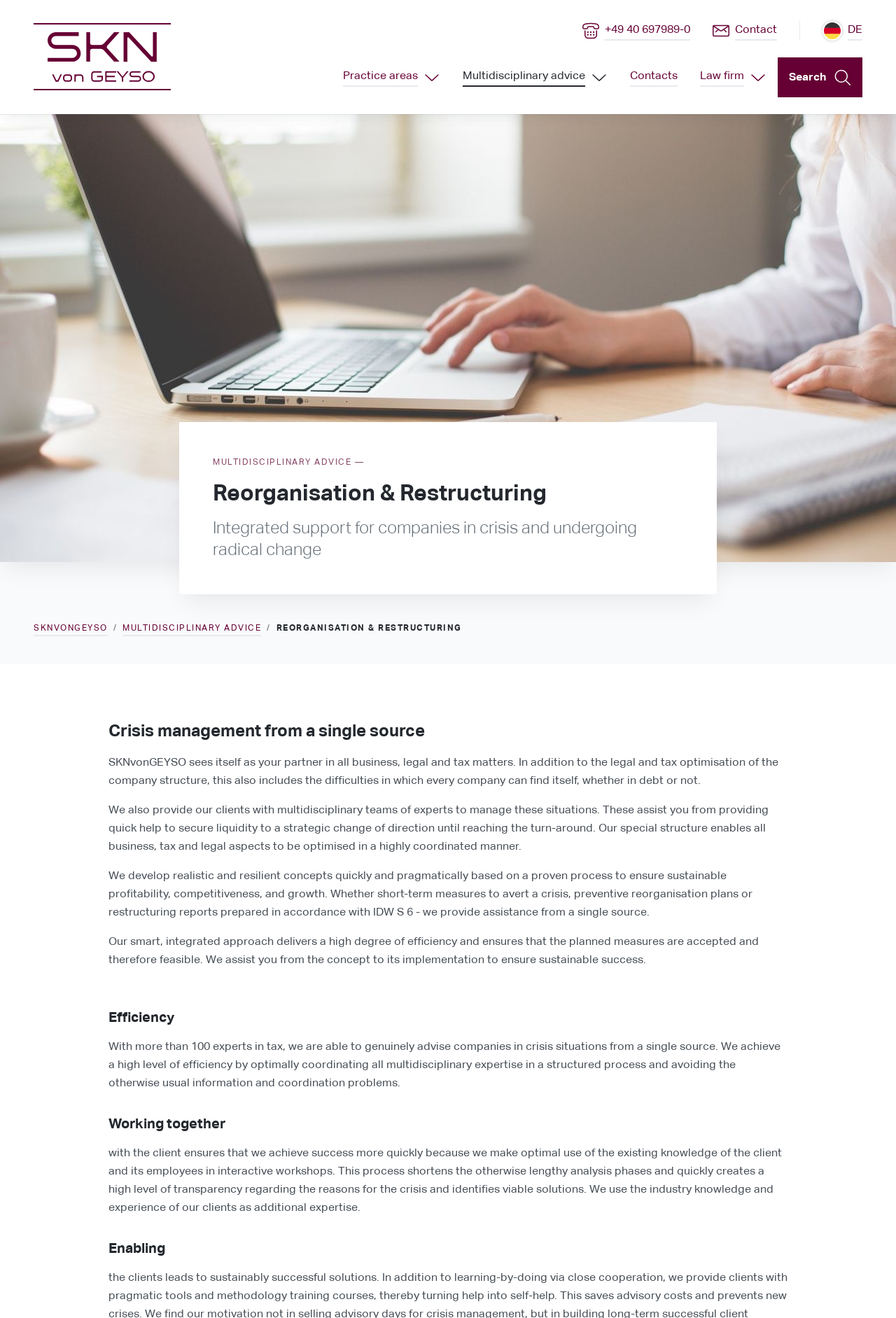Please provide a comprehensive answer to the question based on the screenshot: What is the main service provided by this company?

I inferred this by looking at the headings and text on the webpage, which mention 'Multidisciplinary advice' and 'Reorganisation & Restructuring' as the main services provided by the company.